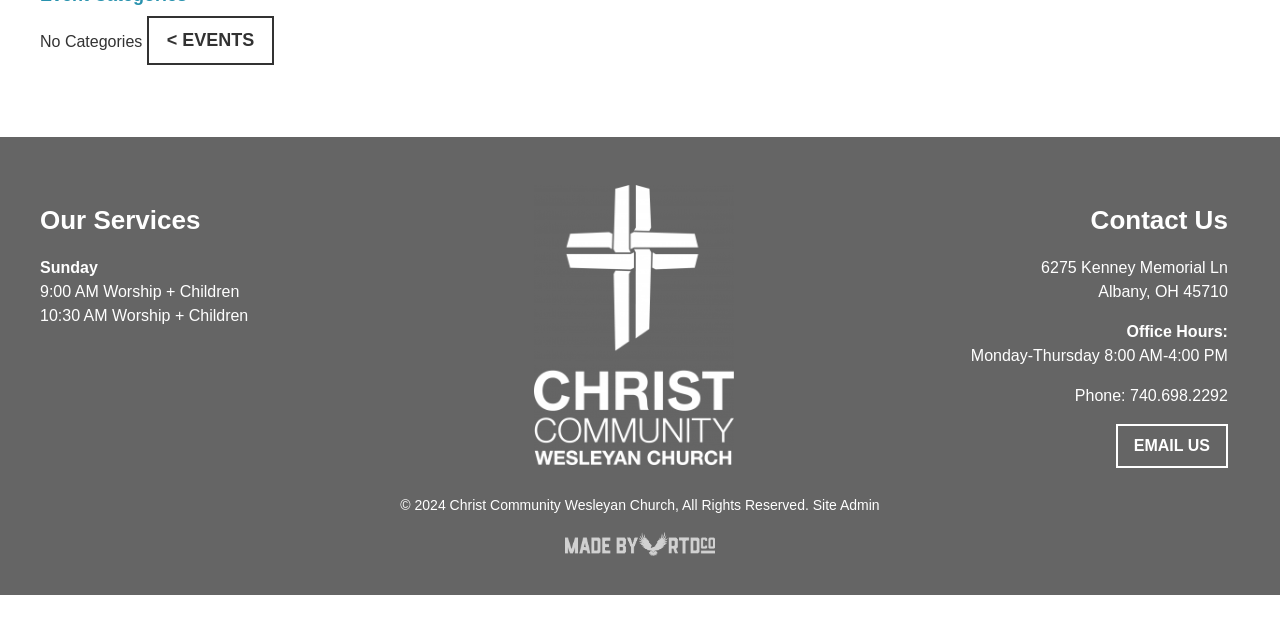Find the bounding box coordinates corresponding to the UI element with the description: "< Events". The coordinates should be formatted as [left, top, right, bottom], with values as floats between 0 and 1.

[0.115, 0.025, 0.214, 0.101]